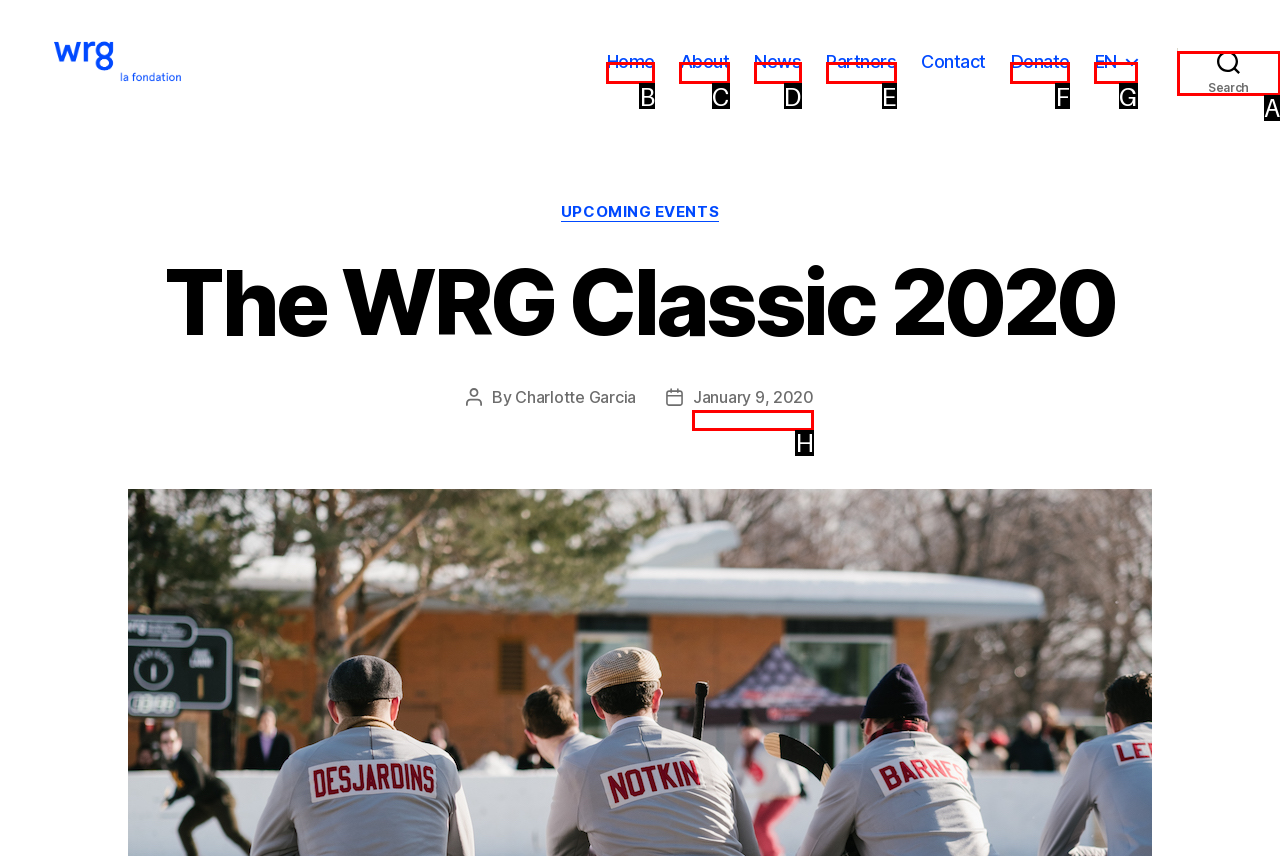Find the HTML element that matches the description: January 9, 2020
Respond with the corresponding letter from the choices provided.

H